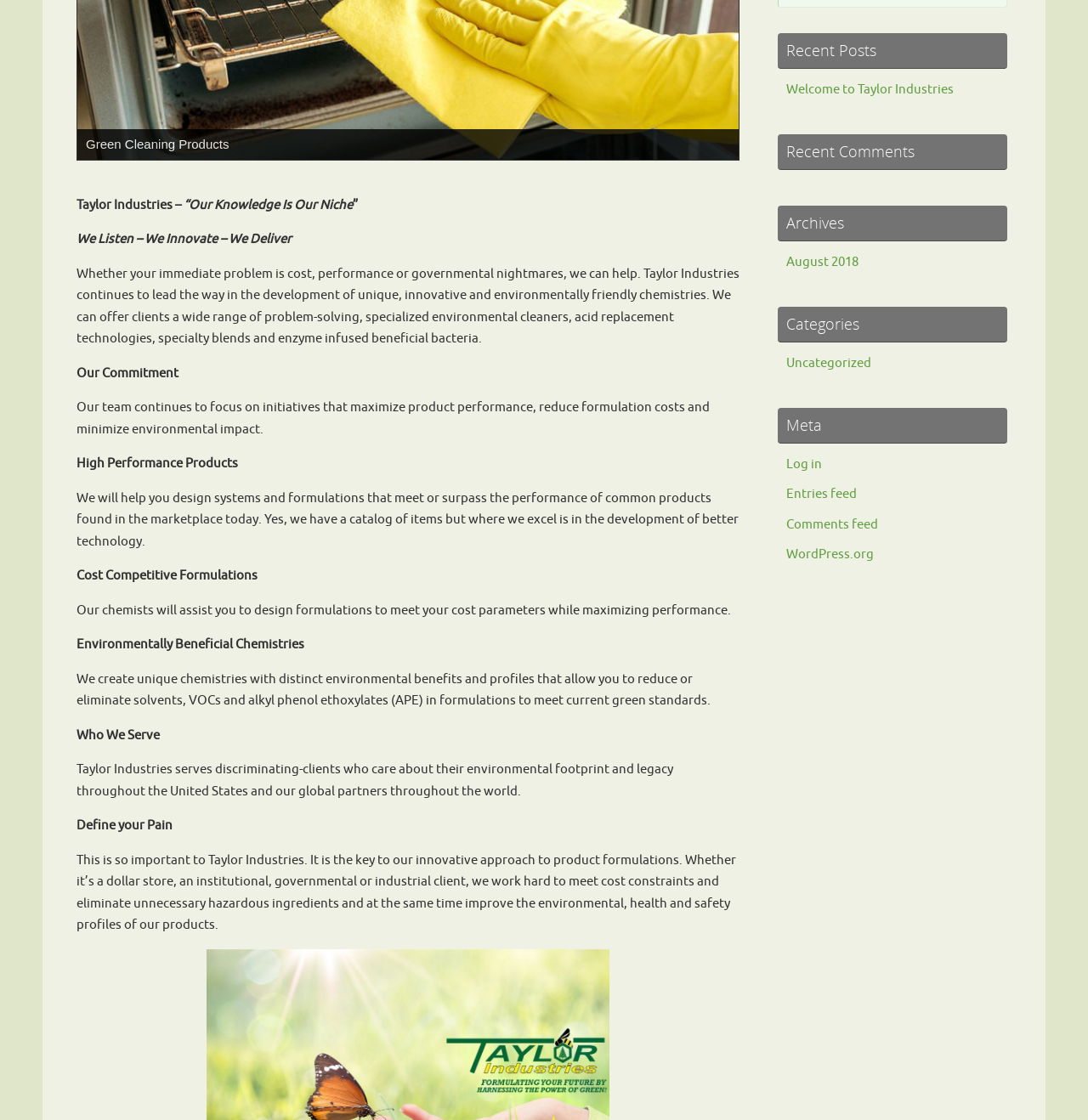Provide the bounding box coordinates of the UI element that matches the description: "title="Visit the main page"".

None